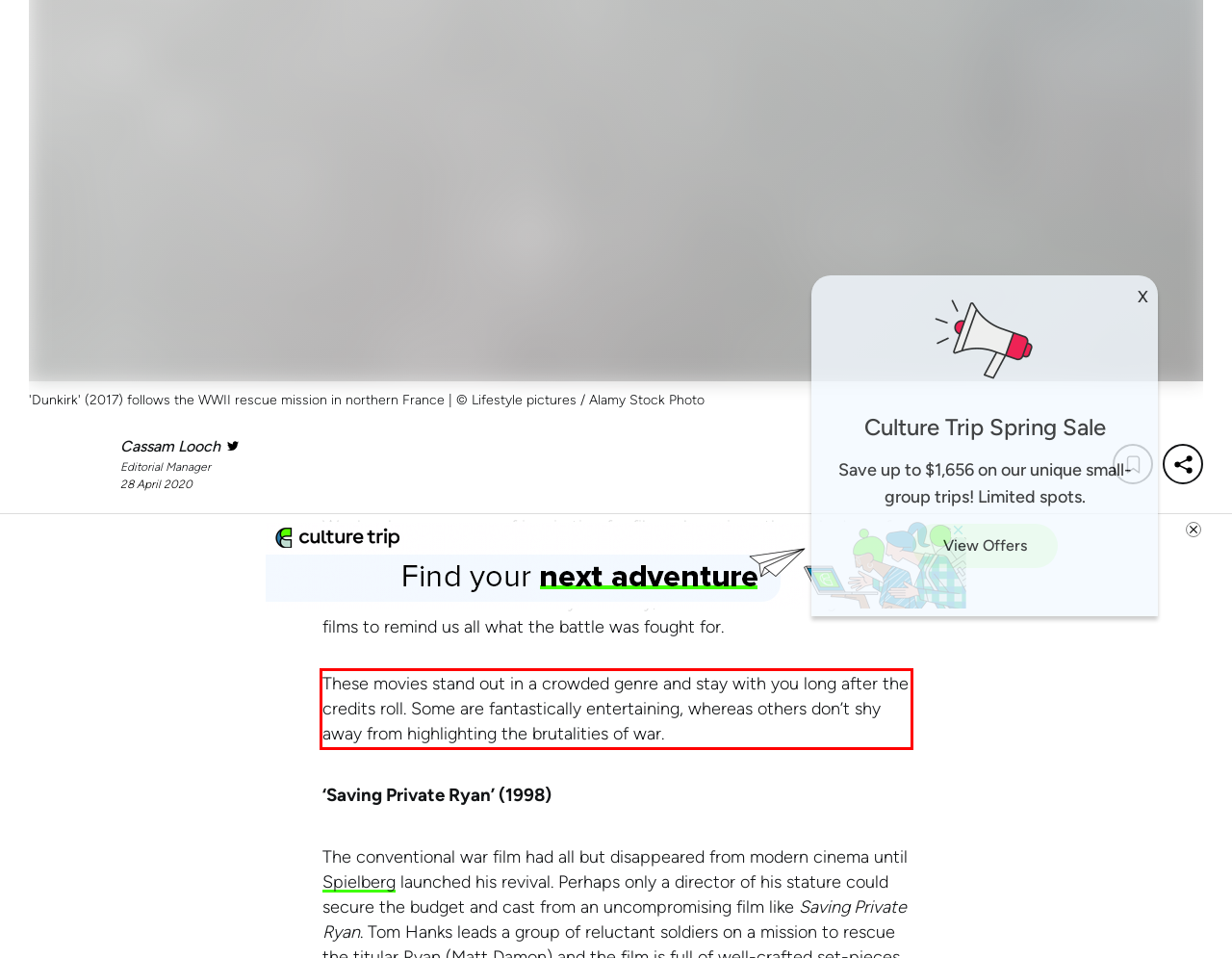Please examine the webpage screenshot containing a red bounding box and use OCR to recognize and output the text inside the red bounding box.

These movies stand out in a crowded genre and stay with you long after the credits roll. Some are fantastically entertaining, whereas others don’t shy away from highlighting the brutalities of war.